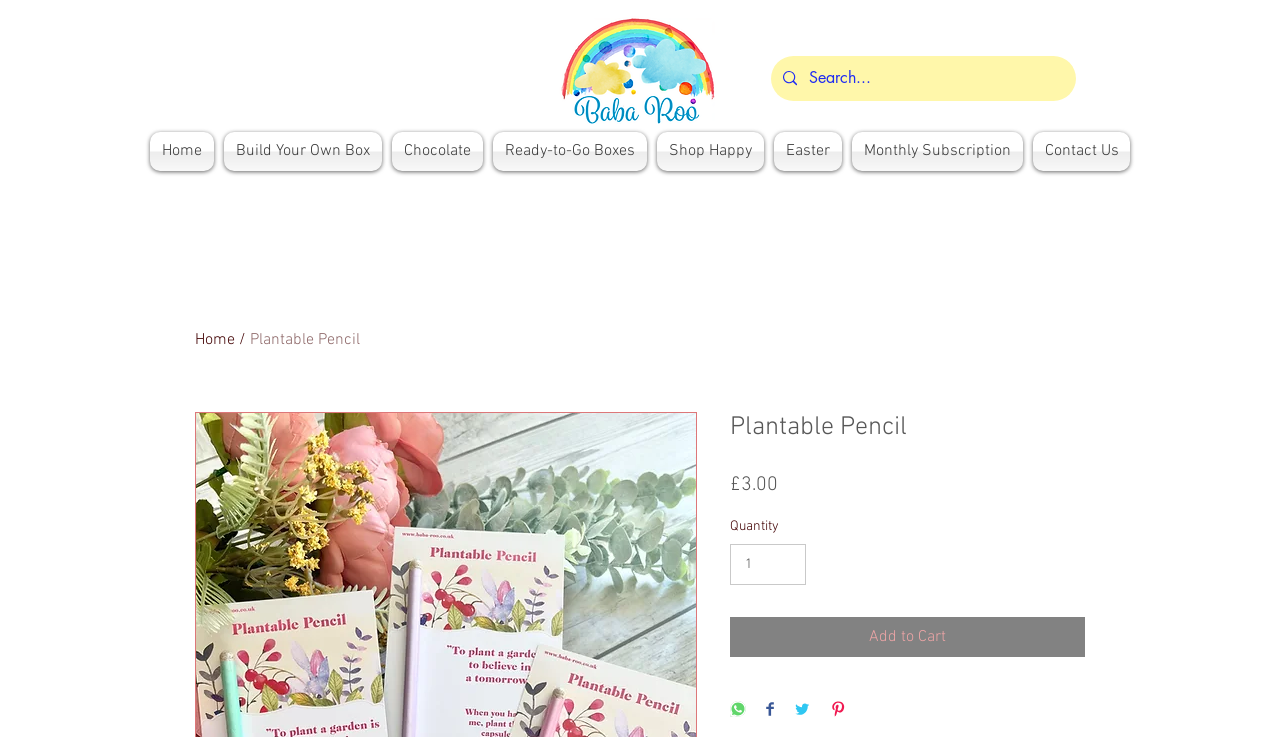Pinpoint the bounding box coordinates of the clickable element needed to complete the instruction: "Click the 'CONTACT' menu item". The coordinates should be provided as four float numbers between 0 and 1: [left, top, right, bottom].

None